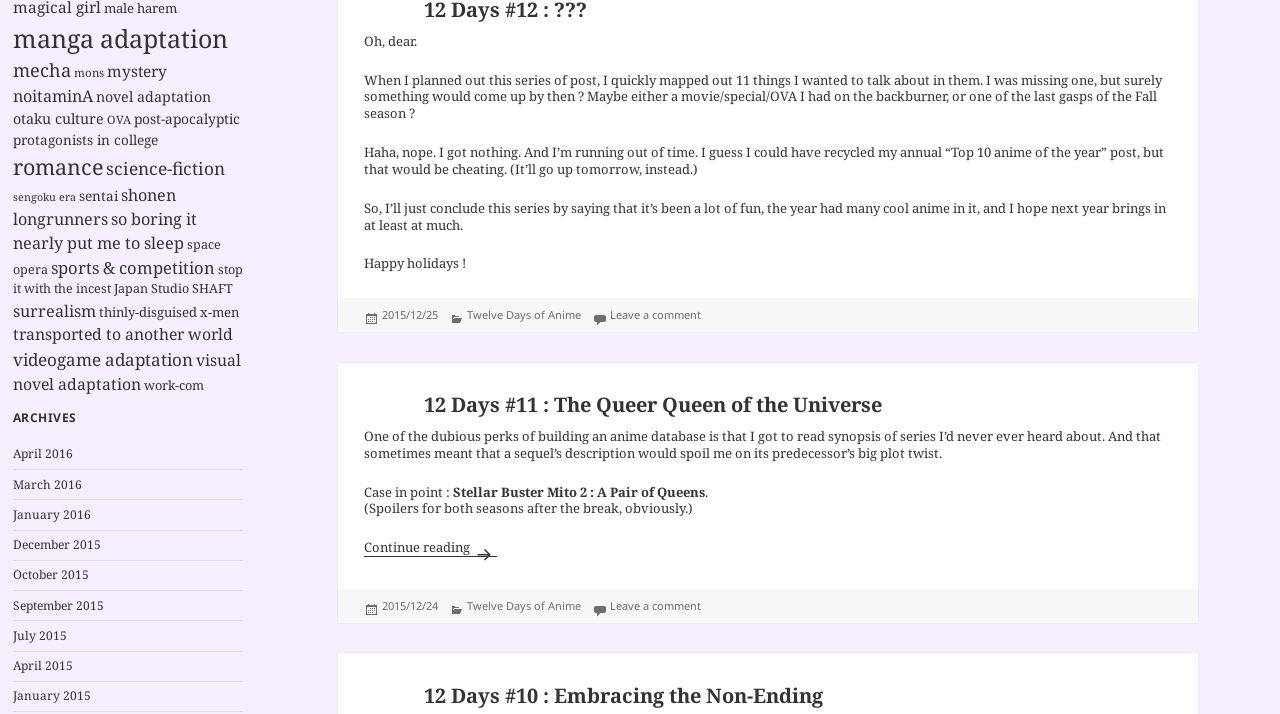What is the author's attitude towards the 'Twelve Days of Anime' series?
Based on the visual content, answer with a single word or a brief phrase.

Positive